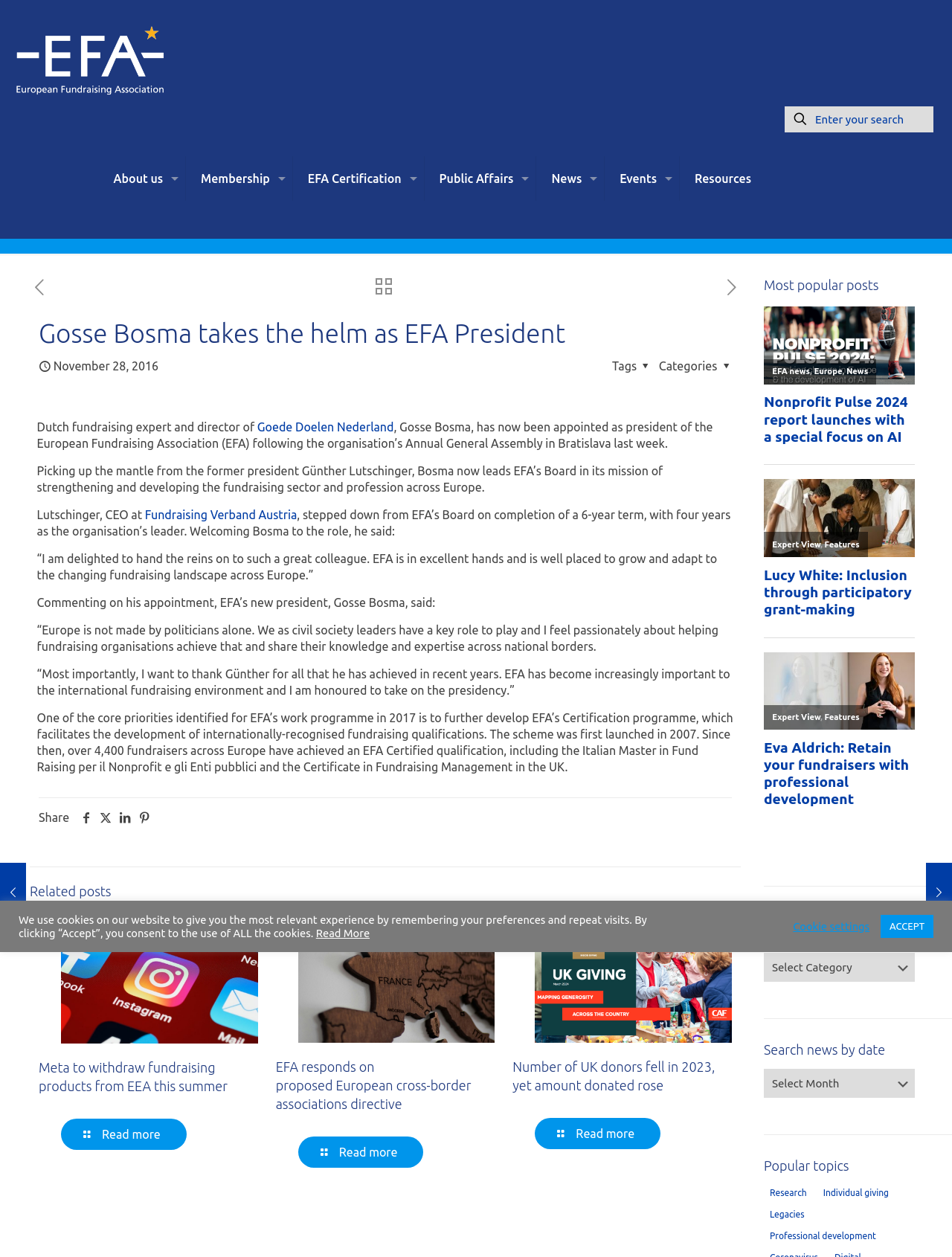Specify the bounding box coordinates of the area to click in order to execute this command: 'read more about Meta to withdraw fundraising products from EEA this summer'. The coordinates should consist of four float numbers ranging from 0 to 1, and should be formatted as [left, top, right, bottom].

[0.041, 0.843, 0.239, 0.87]